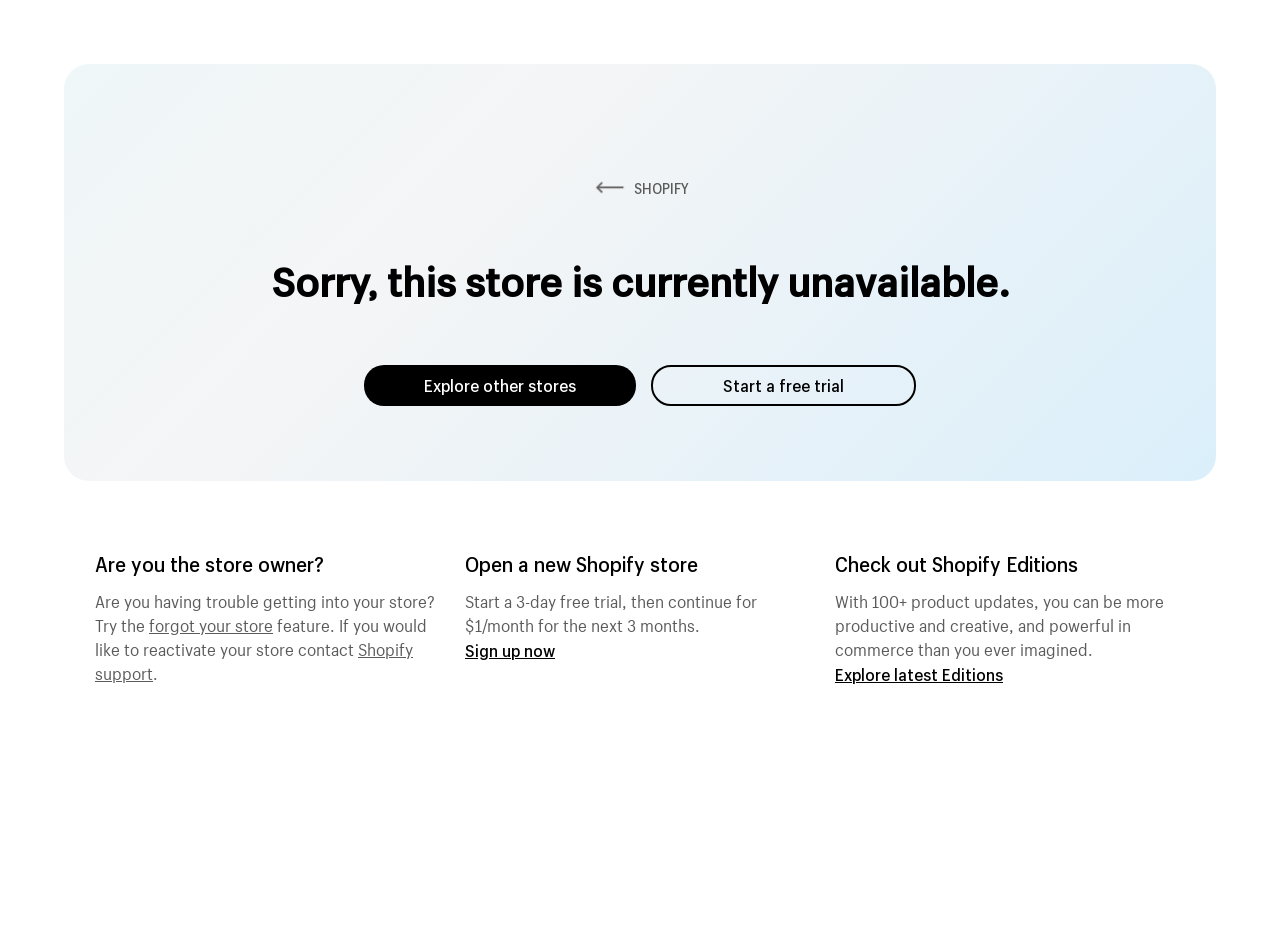Using a single word or phrase, answer the following question: 
What is the next step for a new user?

Sign up now